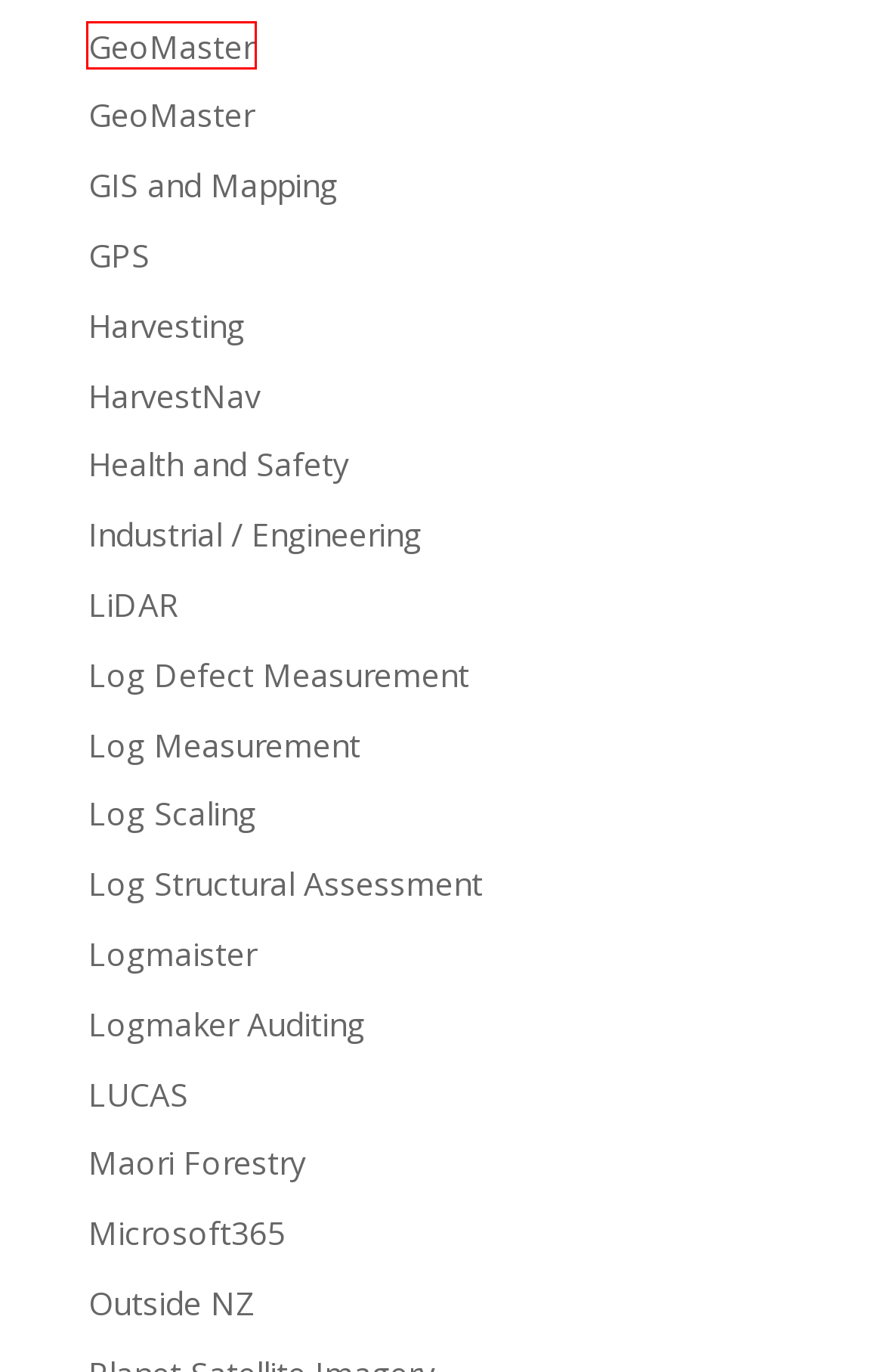Analyze the screenshot of a webpage featuring a red rectangle around an element. Pick the description that best fits the new webpage after interacting with the element inside the red bounding box. Here are the candidates:
A. GeoMaster | Interpine Innovation
B. Maori Forestry | Interpine Innovation
C. Microsoft365 | Interpine Innovation
D. Harvesting | Interpine Innovation
E. Health and Safety | Interpine Innovation
F. Log Structural Assessment | Interpine Innovation
G. LUCAS | Interpine Innovation
H. GIS and Mapping | Interpine Innovation

A